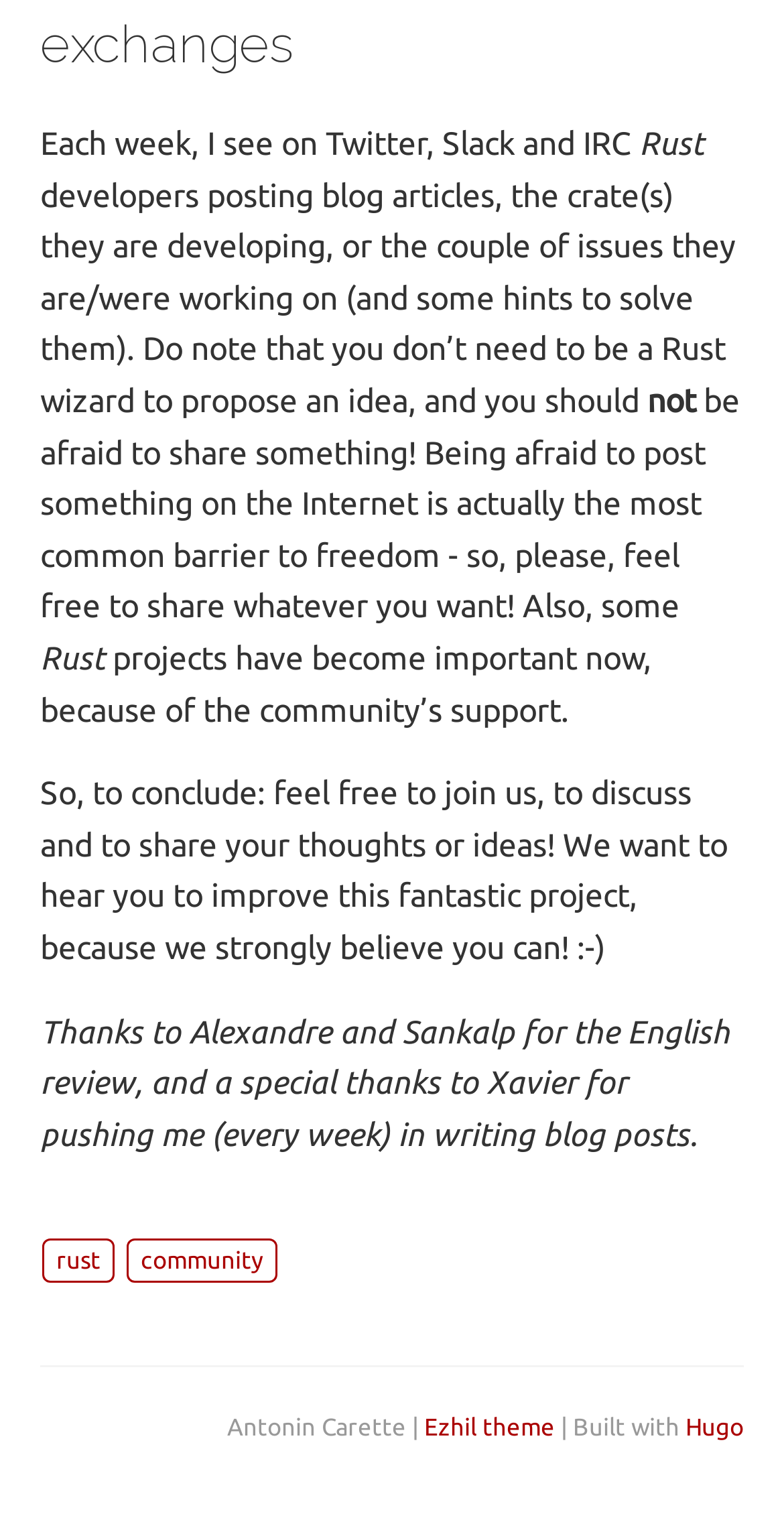What programming language is mentioned?
Observe the image and answer the question with a one-word or short phrase response.

Rust